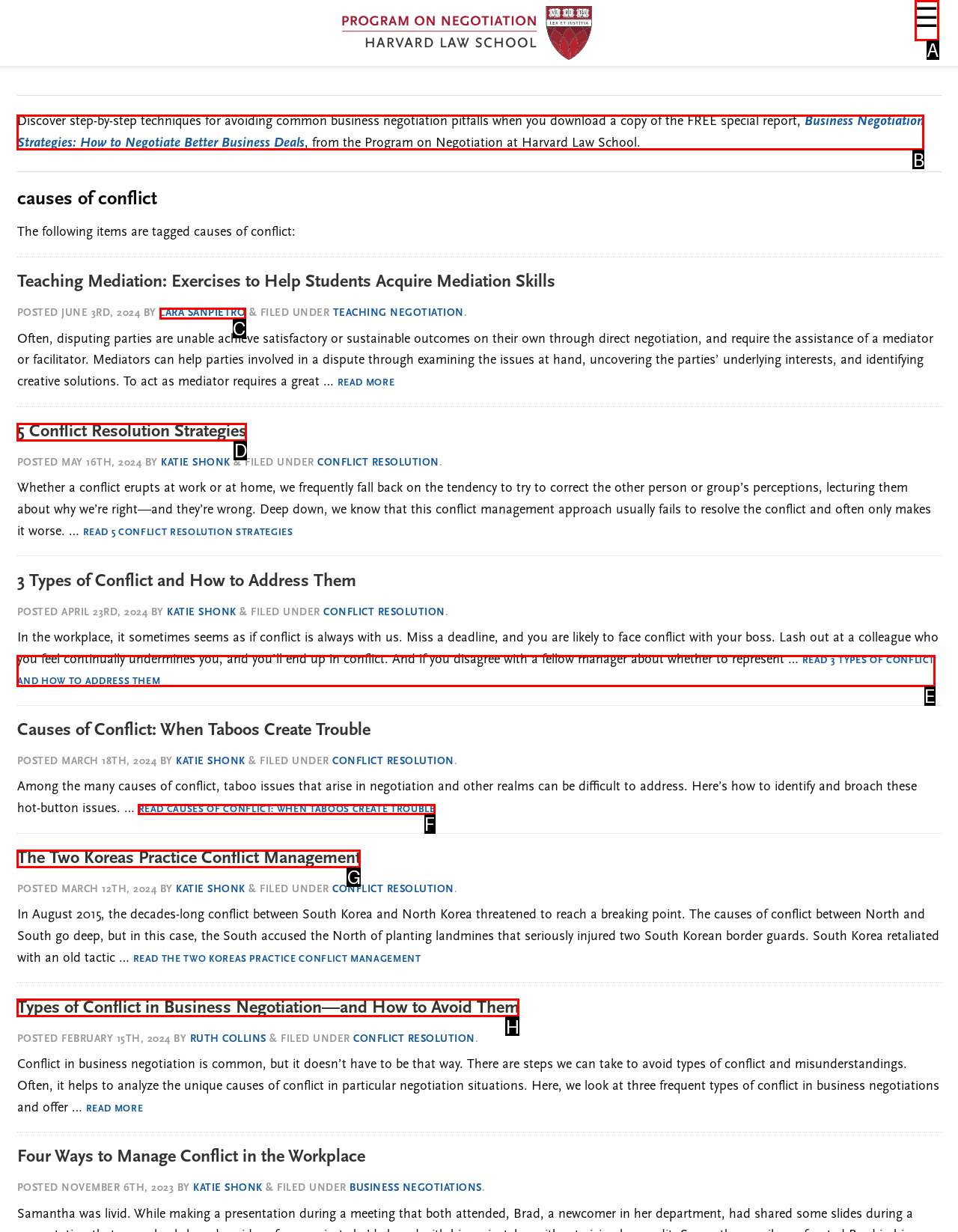From the options shown in the screenshot, tell me which lettered element I need to click to complete the task: Read Causes of Conflict: When Taboos Create Trouble.

F